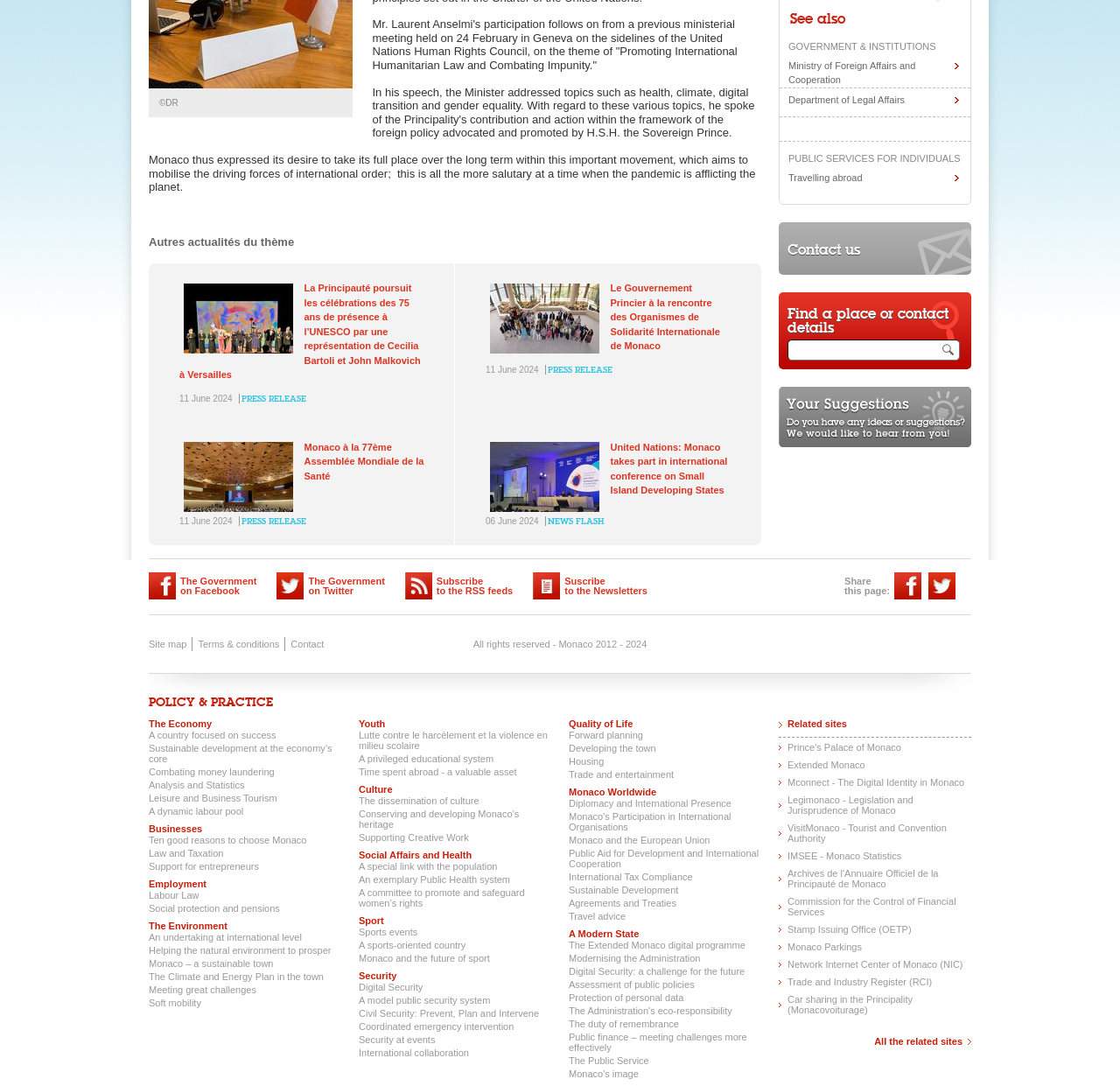Based on the element description: "Employment", identify the UI element and provide its bounding box coordinates. Use four float numbers between 0 and 1, [left, top, right, bottom].

[0.133, 0.809, 0.184, 0.819]